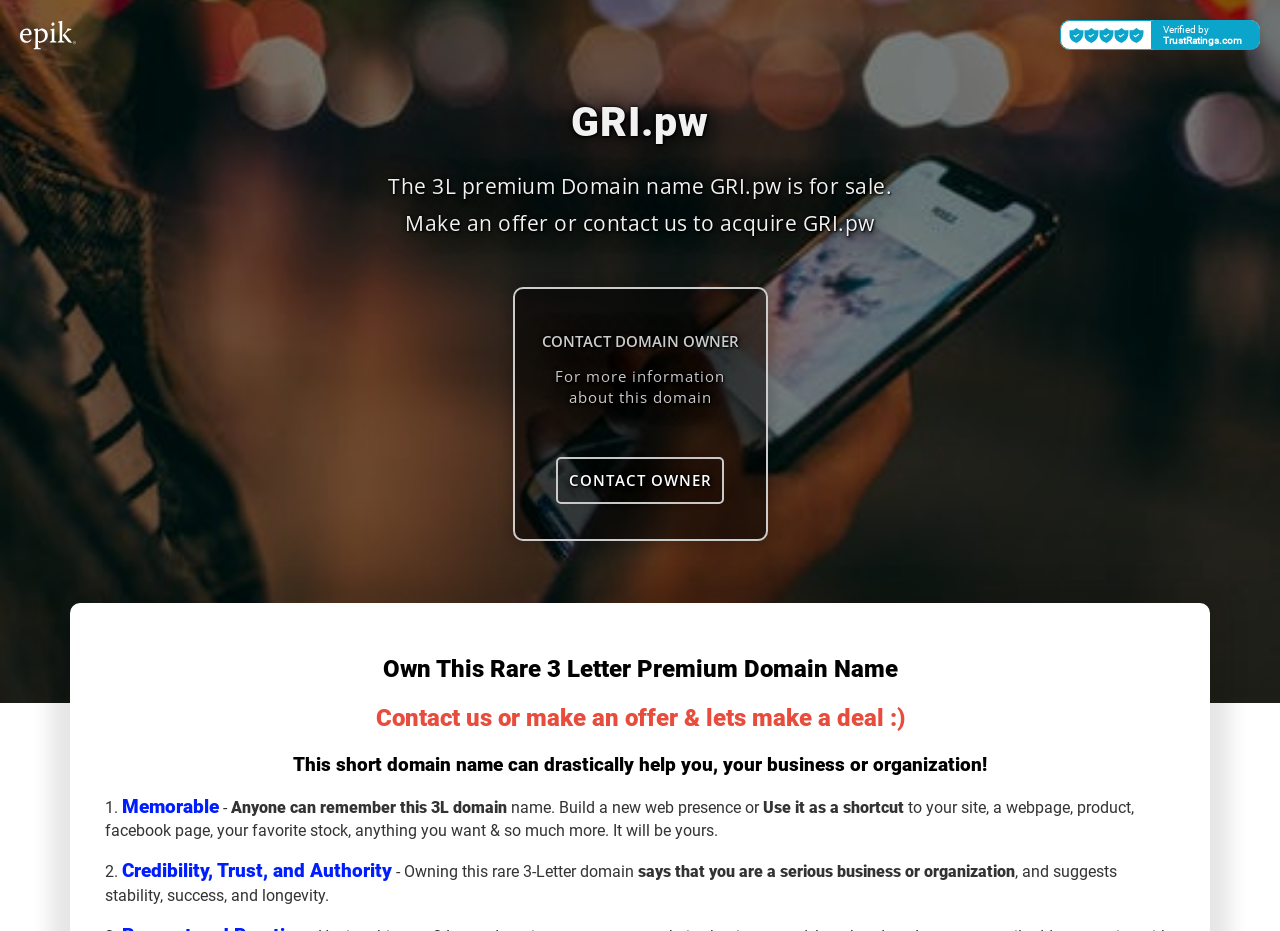Provide a brief response using a word or short phrase to this question:
What is the purpose of the 'CONTACT OWNER' link?

To contact the domain owner